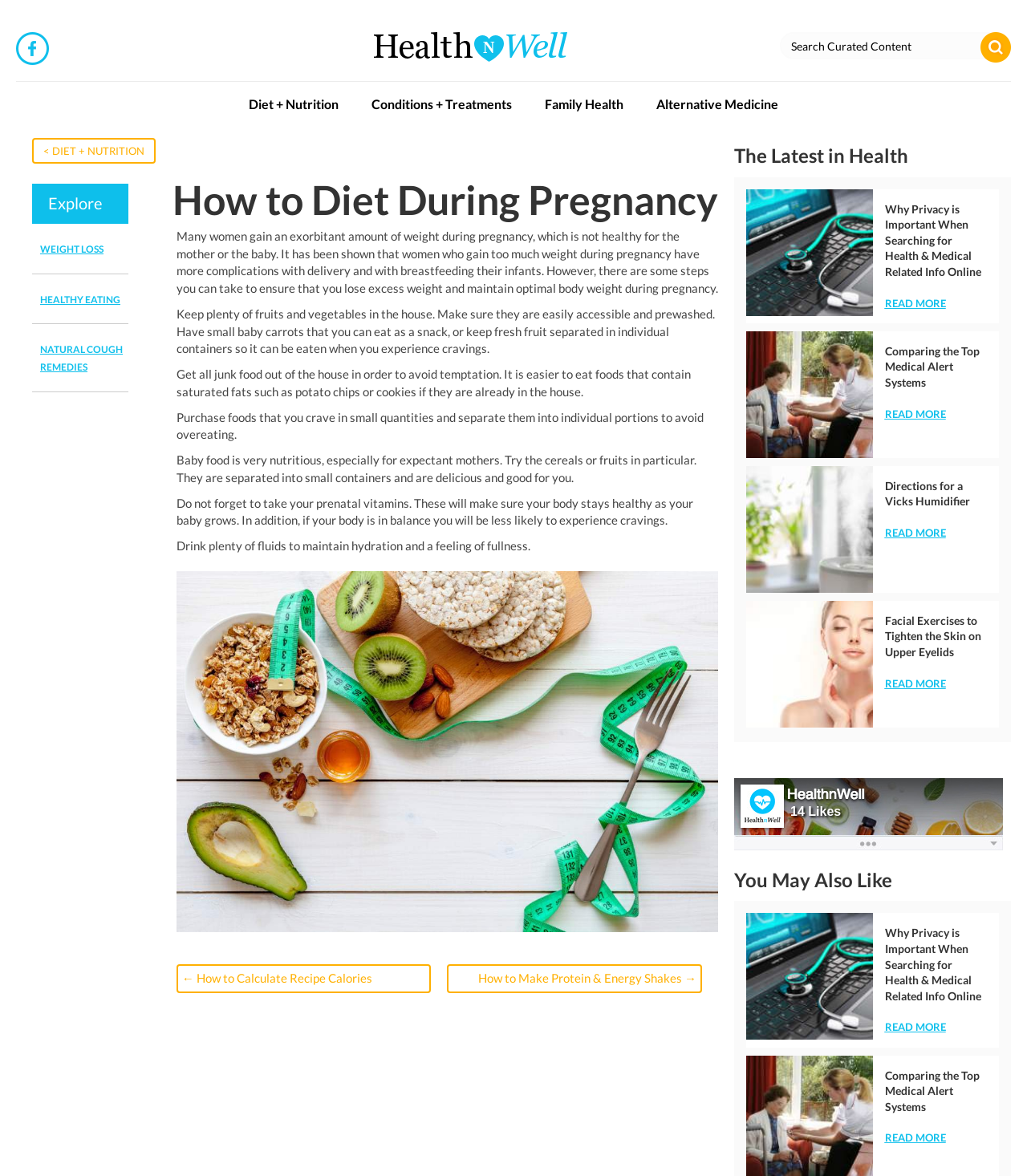Find the bounding box coordinates of the clickable region needed to perform the following instruction: "Learn about Health Data Privacy". The coordinates should be provided as four float numbers between 0 and 1, i.e., [left, top, right, bottom].

[0.726, 0.161, 0.85, 0.268]